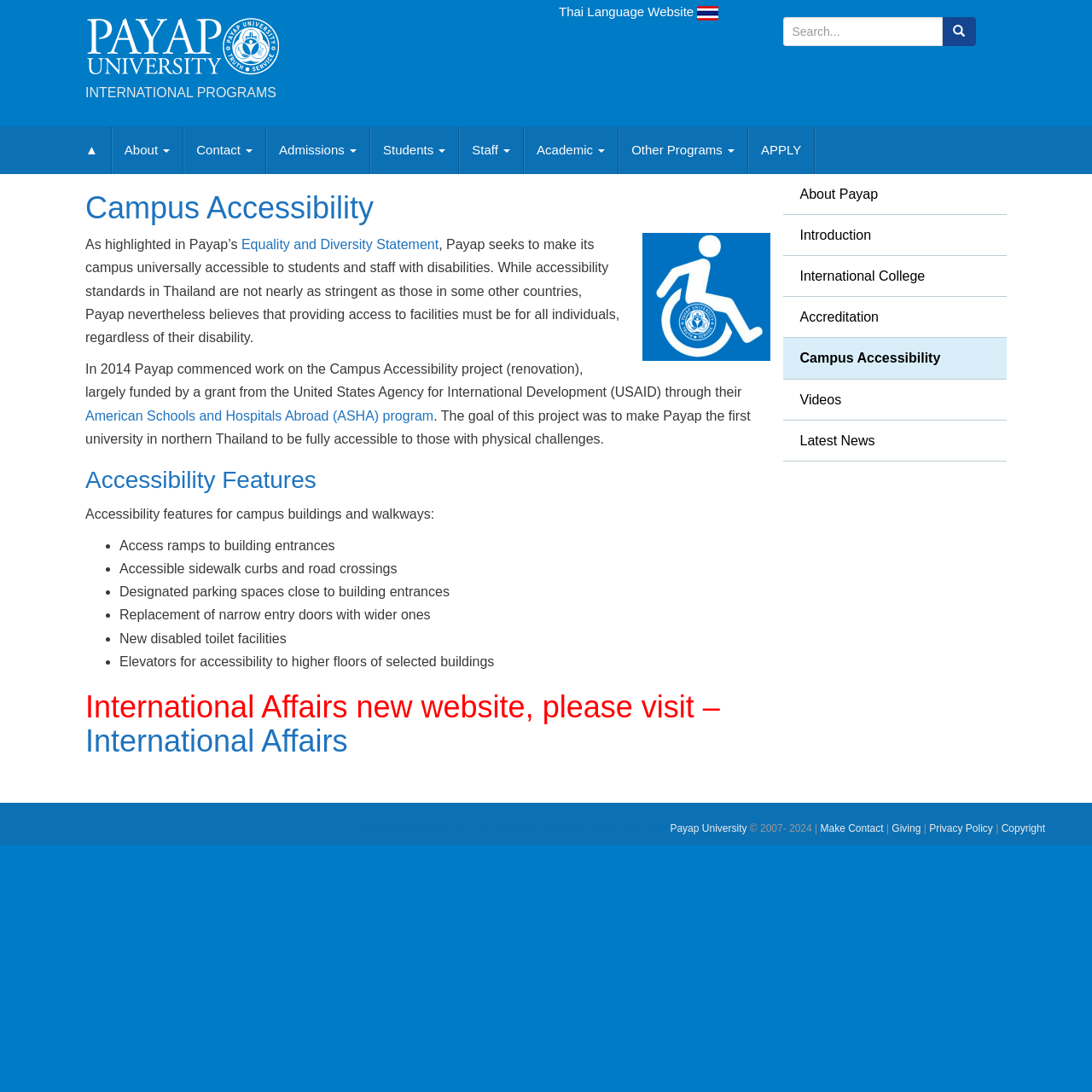Show the bounding box coordinates of the element that should be clicked to complete the task: "Go to About Payap".

[0.717, 0.159, 0.922, 0.197]